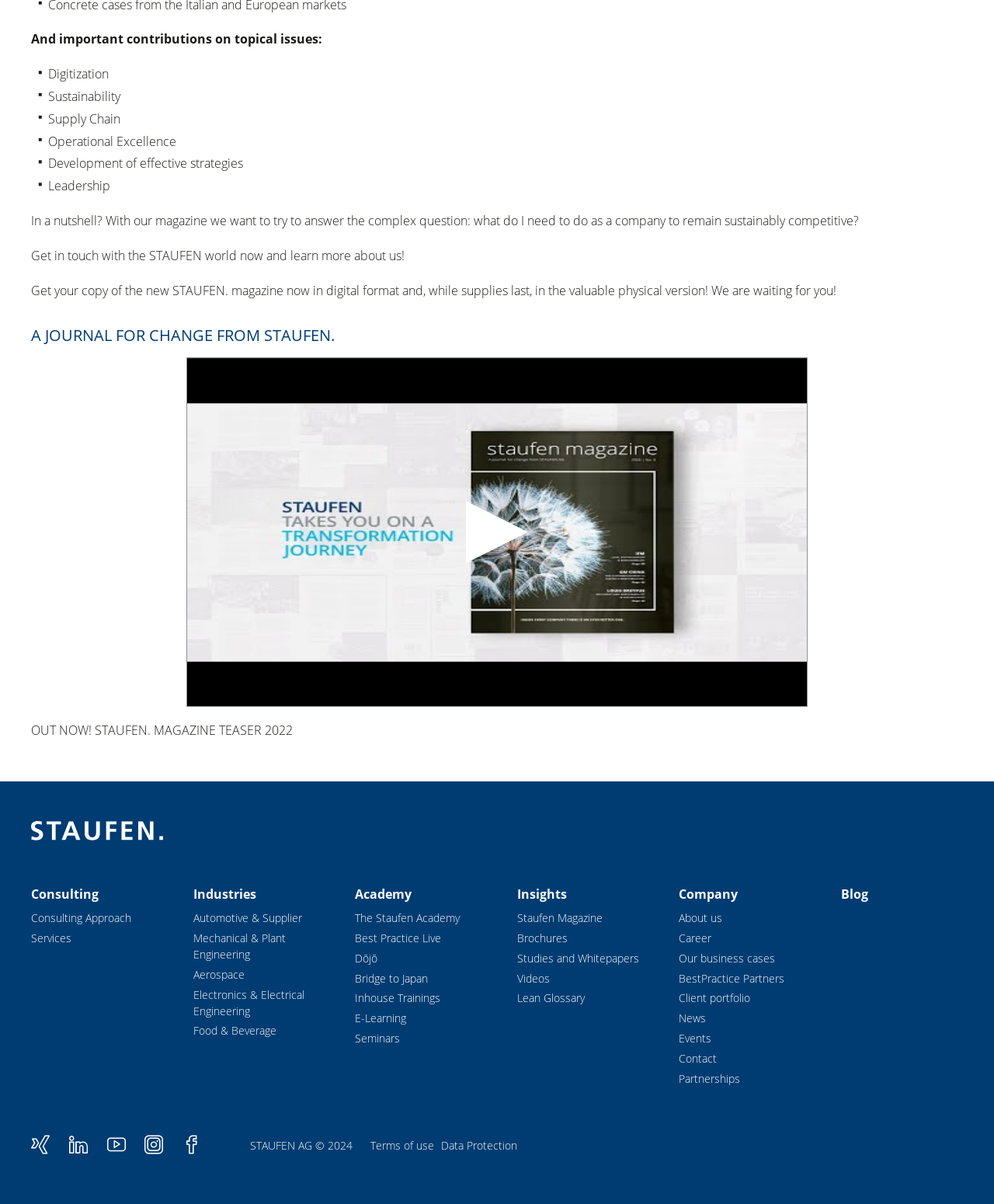Based on the description "Career", find the bounding box of the specified UI element.

[0.683, 0.773, 0.716, 0.785]